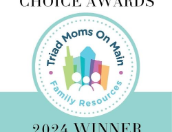Please respond to the question using a single word or phrase:
What is the dominant color of the background in the image?

Light blue